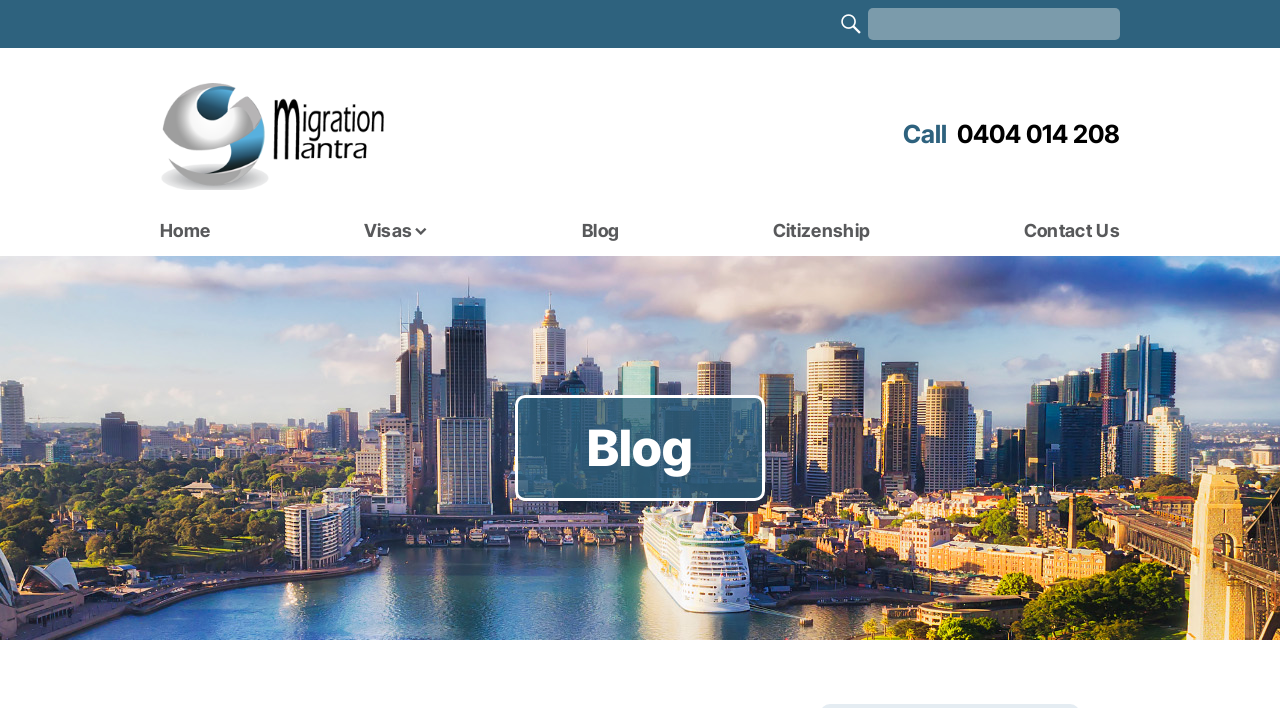Determine the coordinates of the bounding box for the clickable area needed to execute this instruction: "go to visas page".

[0.284, 0.313, 0.335, 0.339]